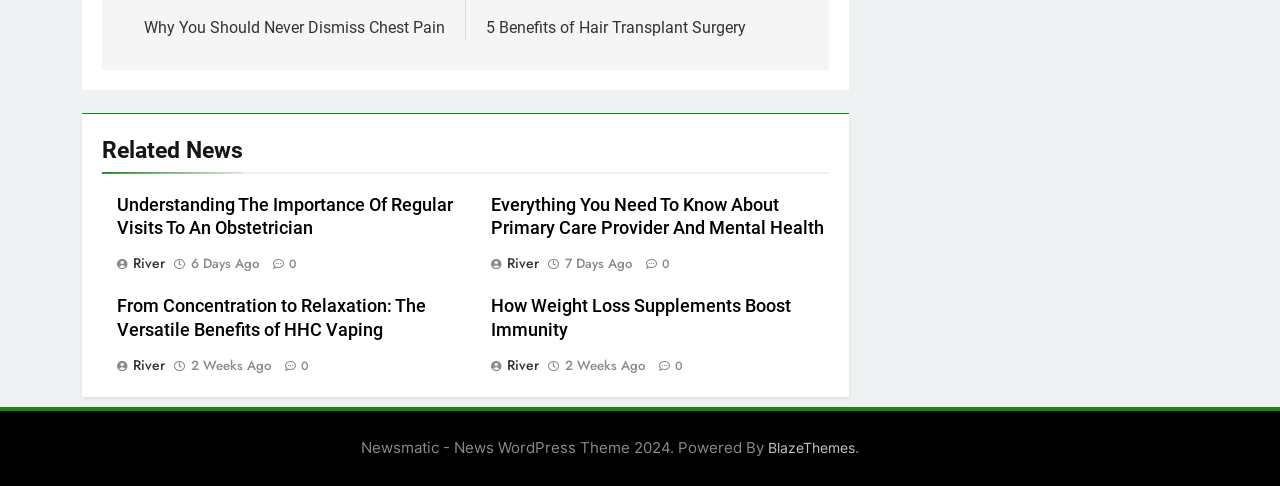What is the name of the WordPress theme used by the website?
Examine the screenshot and reply with a single word or phrase.

Newsmatic